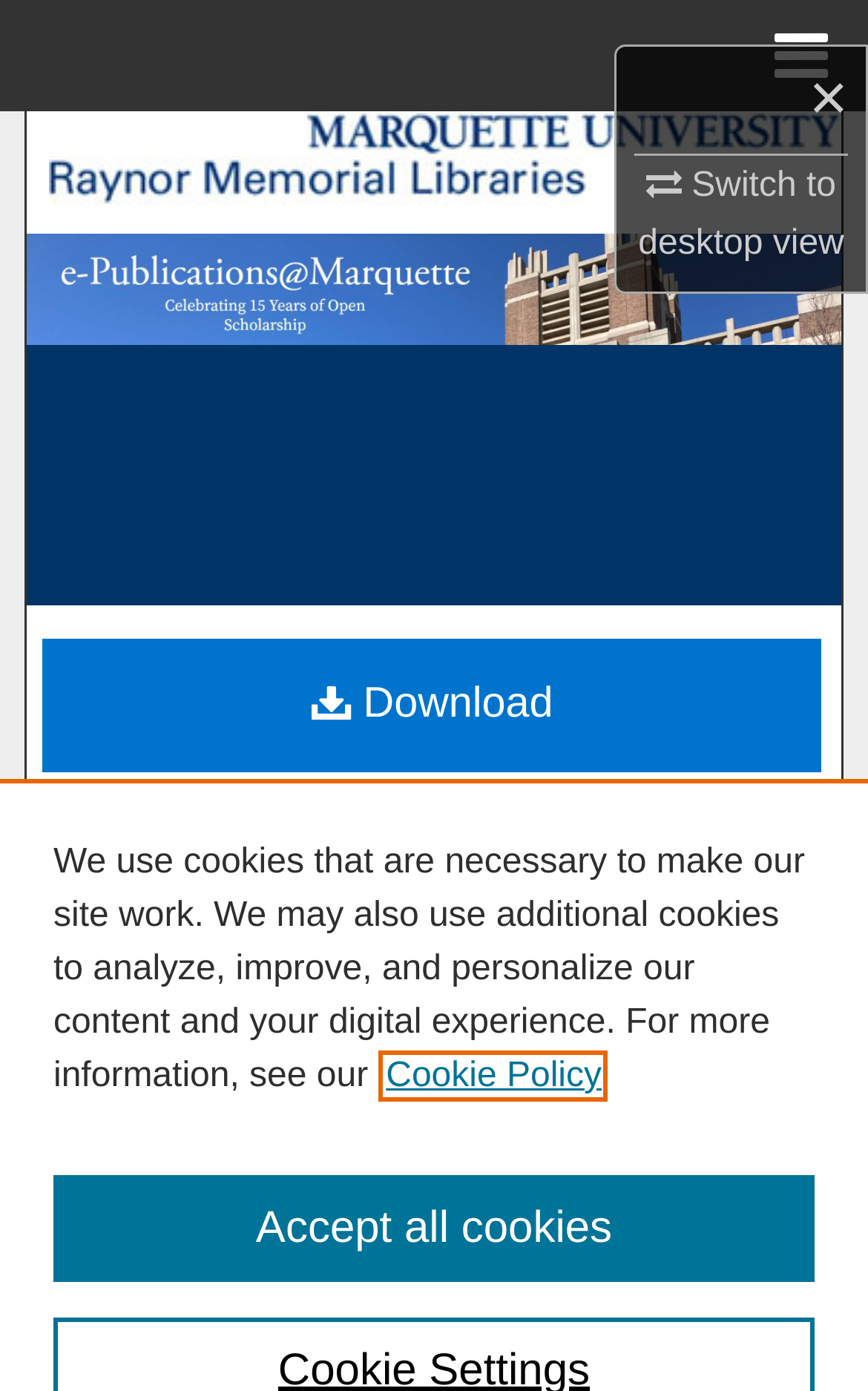Determine the bounding box coordinates of the area to click in order to meet this instruction: "Search".

[0.0, 0.08, 1.0, 0.16]